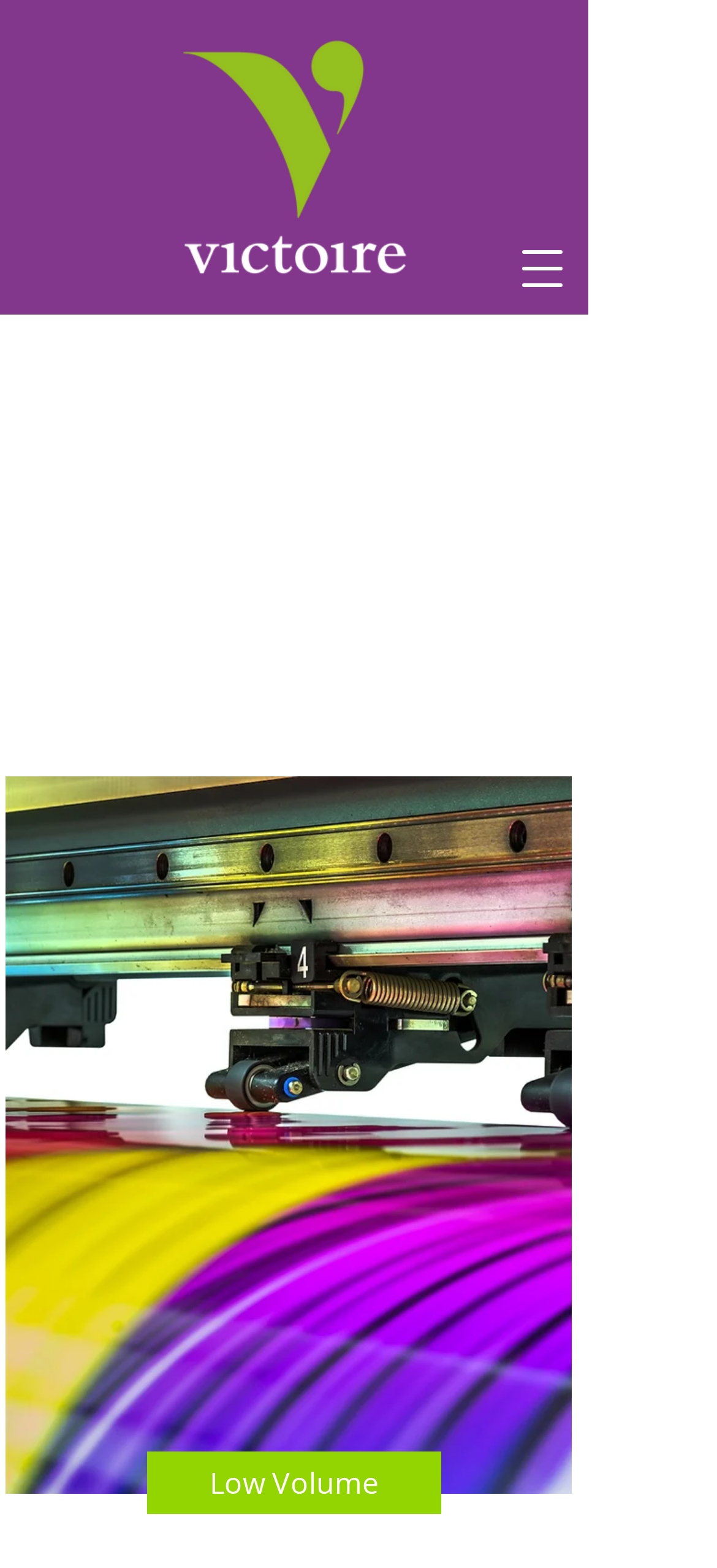Find the bounding box of the web element that fits this description: "aria-label="Open navigation menu"".

[0.692, 0.142, 0.821, 0.201]